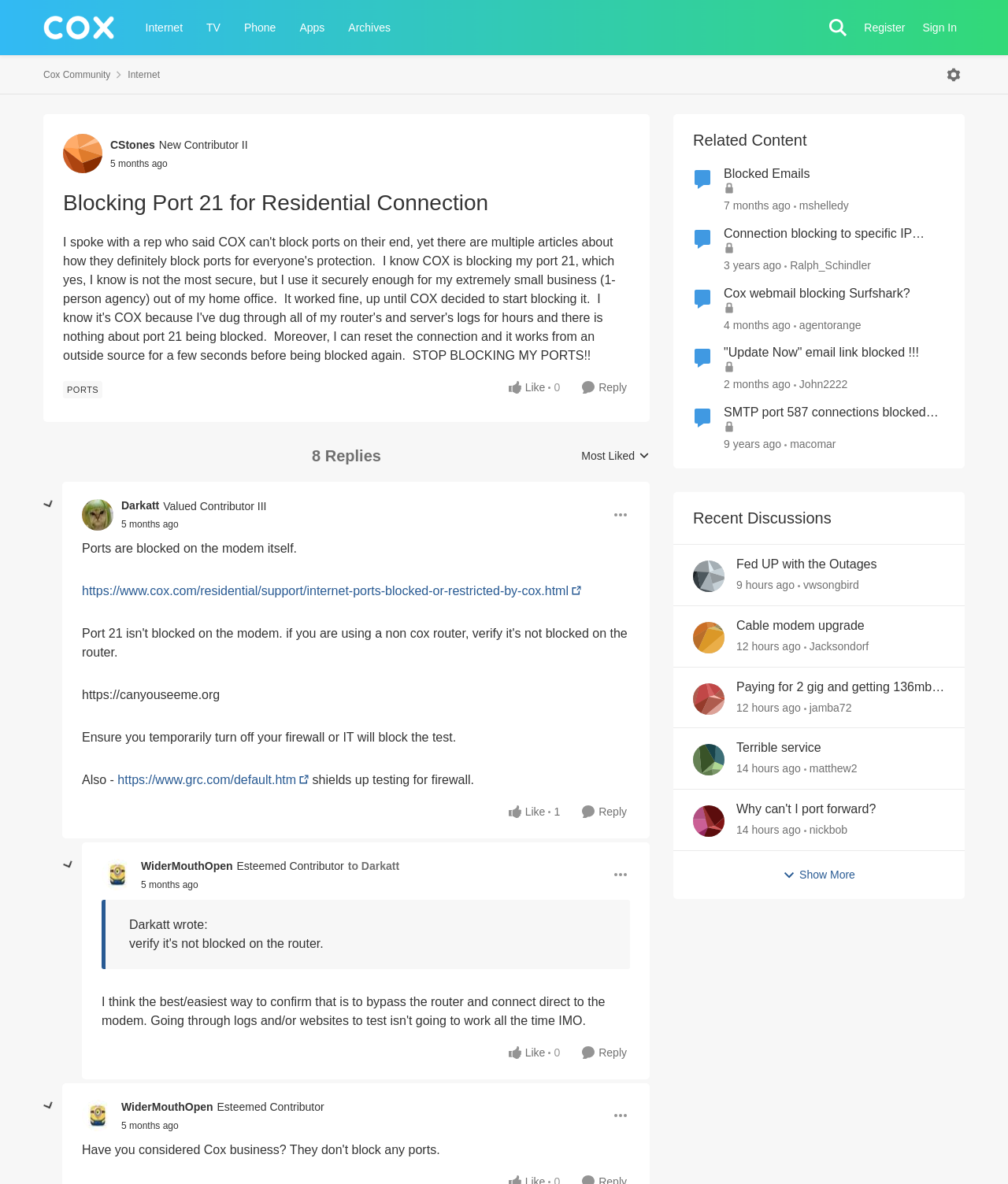What is the topic of the tag mentioned in the discussion?
Can you give a detailed and elaborate answer to the question?

I found the answer by looking at the link element with the text 'Tag name Ports' which is a child of the article element.